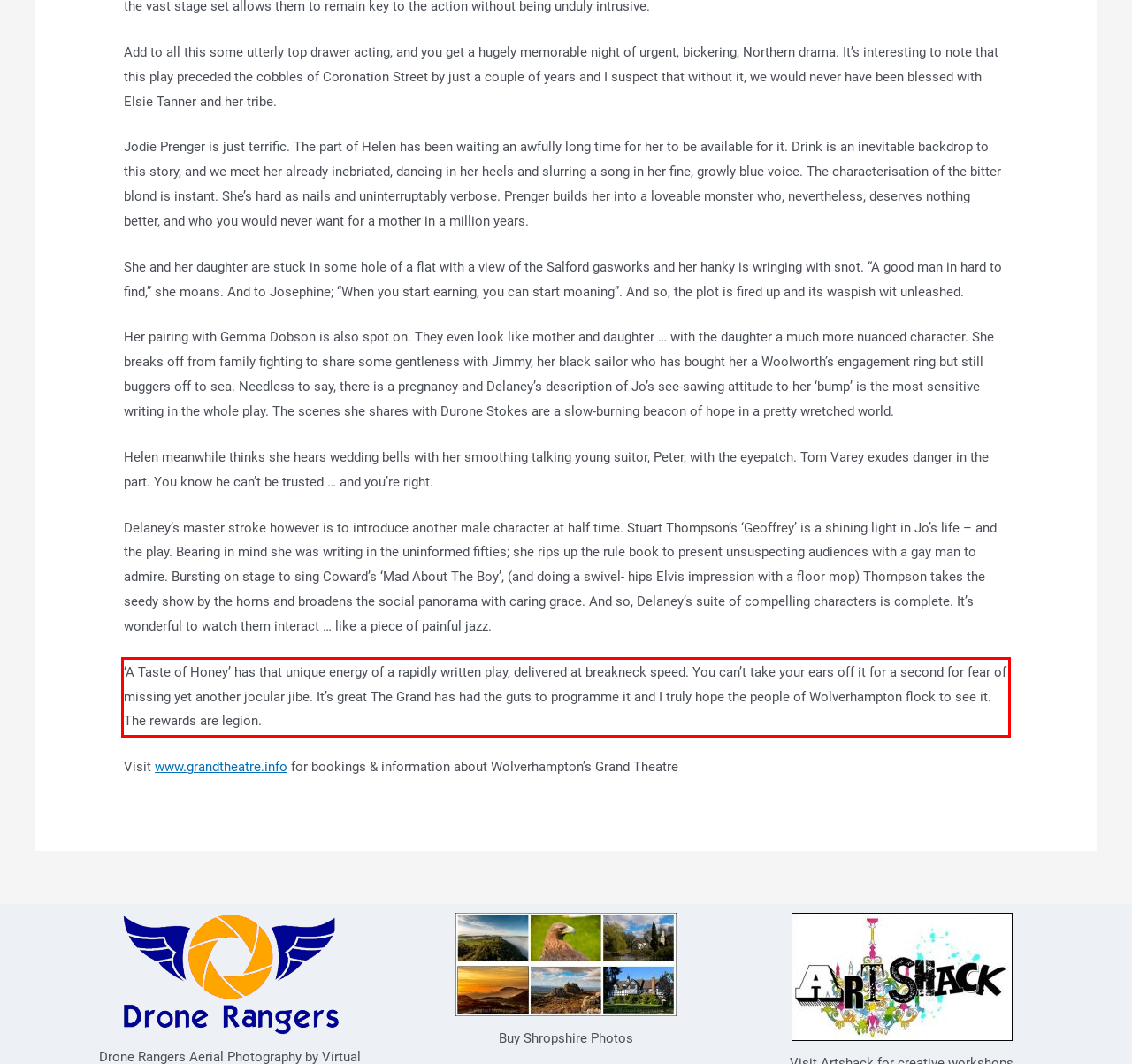Given a screenshot of a webpage containing a red rectangle bounding box, extract and provide the text content found within the red bounding box.

‘A Taste of Honey’ has that unique energy of a rapidly written play, delivered at breakneck speed. You can’t take your ears off it for a second for fear of missing yet another jocular jibe. It’s great The Grand has had the guts to programme it and I truly hope the people of Wolverhampton flock to see it. The rewards are legion.